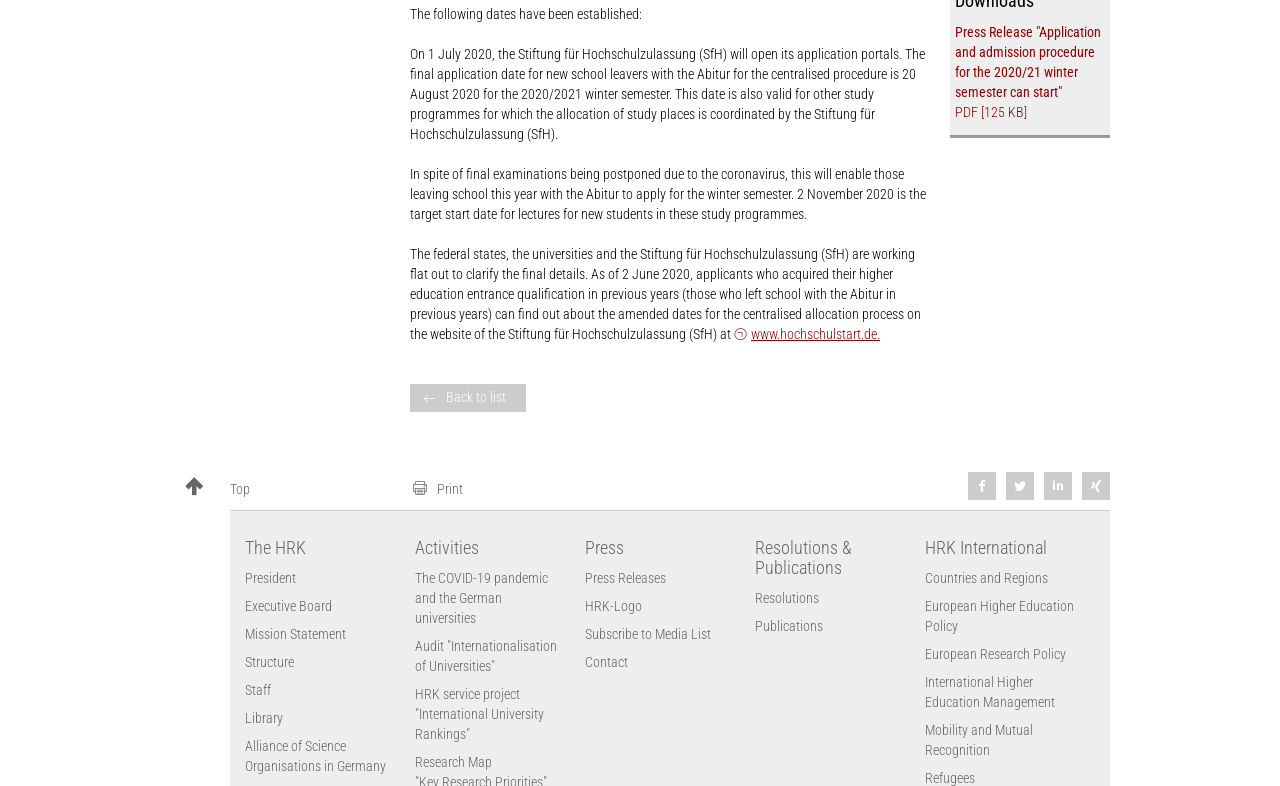Using the webpage screenshot, find the UI element described by European Higher Education Policy. Provide the bounding box coordinates in the format (top-left x, top-left y, bottom-right x, bottom-right y), ensuring all values are floating point numbers between 0 and 1.

[0.723, 0.754, 0.855, 0.815]